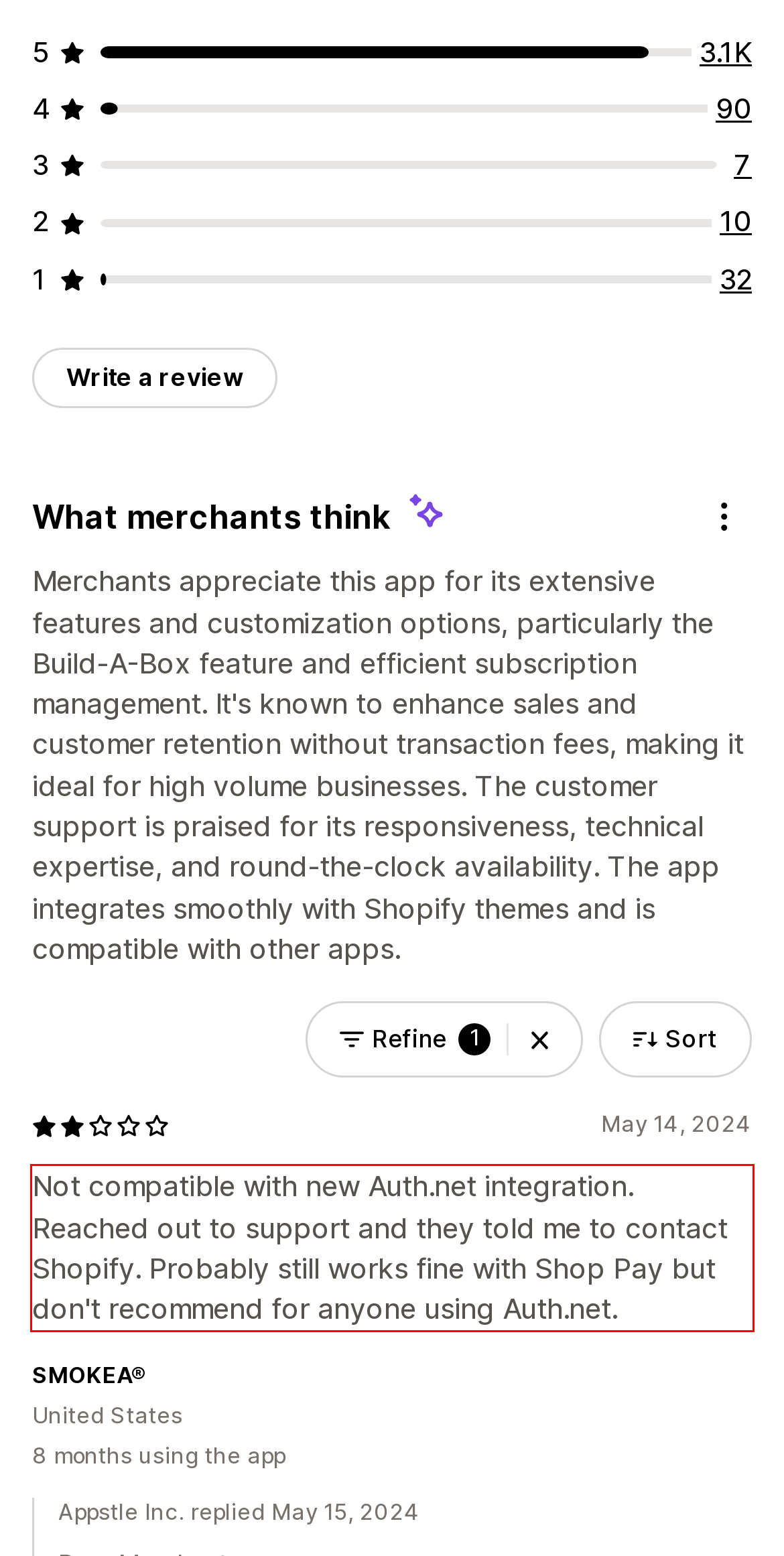Look at the provided screenshot of the webpage and perform OCR on the text within the red bounding box.

Not compatible with new Auth.net integration. Reached out to support and they told me to contact Shopify. Probably still works fine with Shop Pay but don't recommend for anyone using Auth.net.